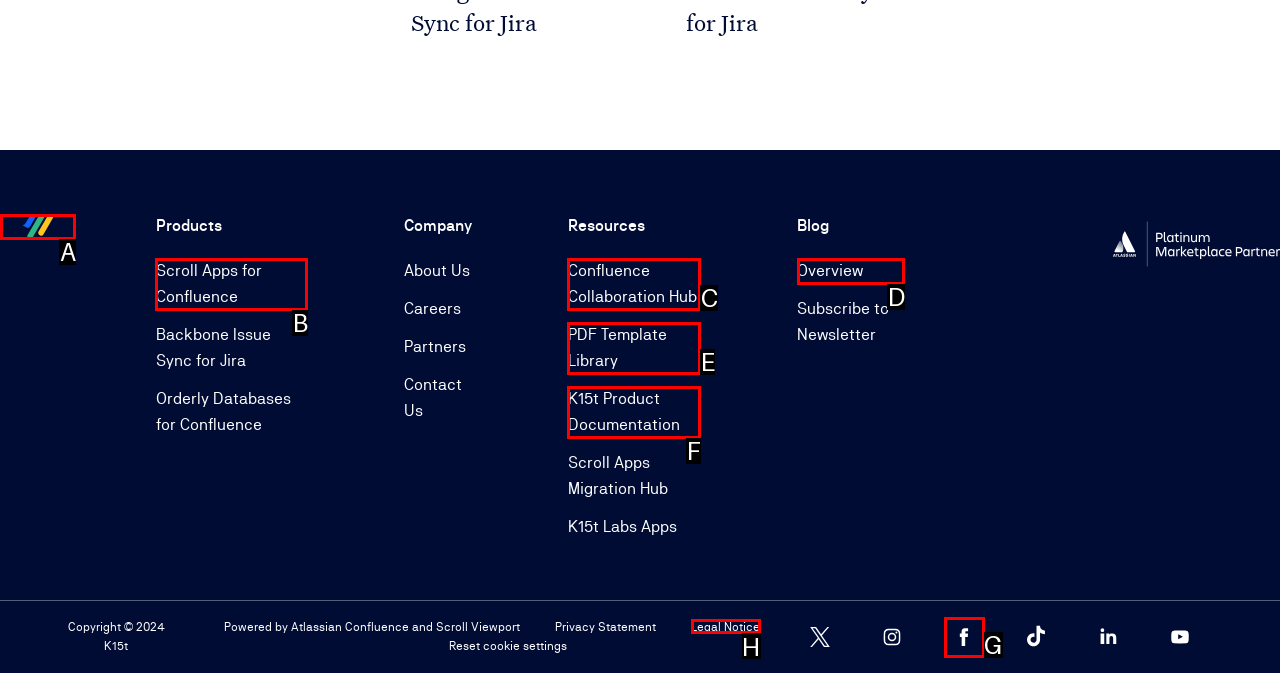Select the letter associated with the UI element you need to click to perform the following action: Read the company blog
Reply with the correct letter from the options provided.

D